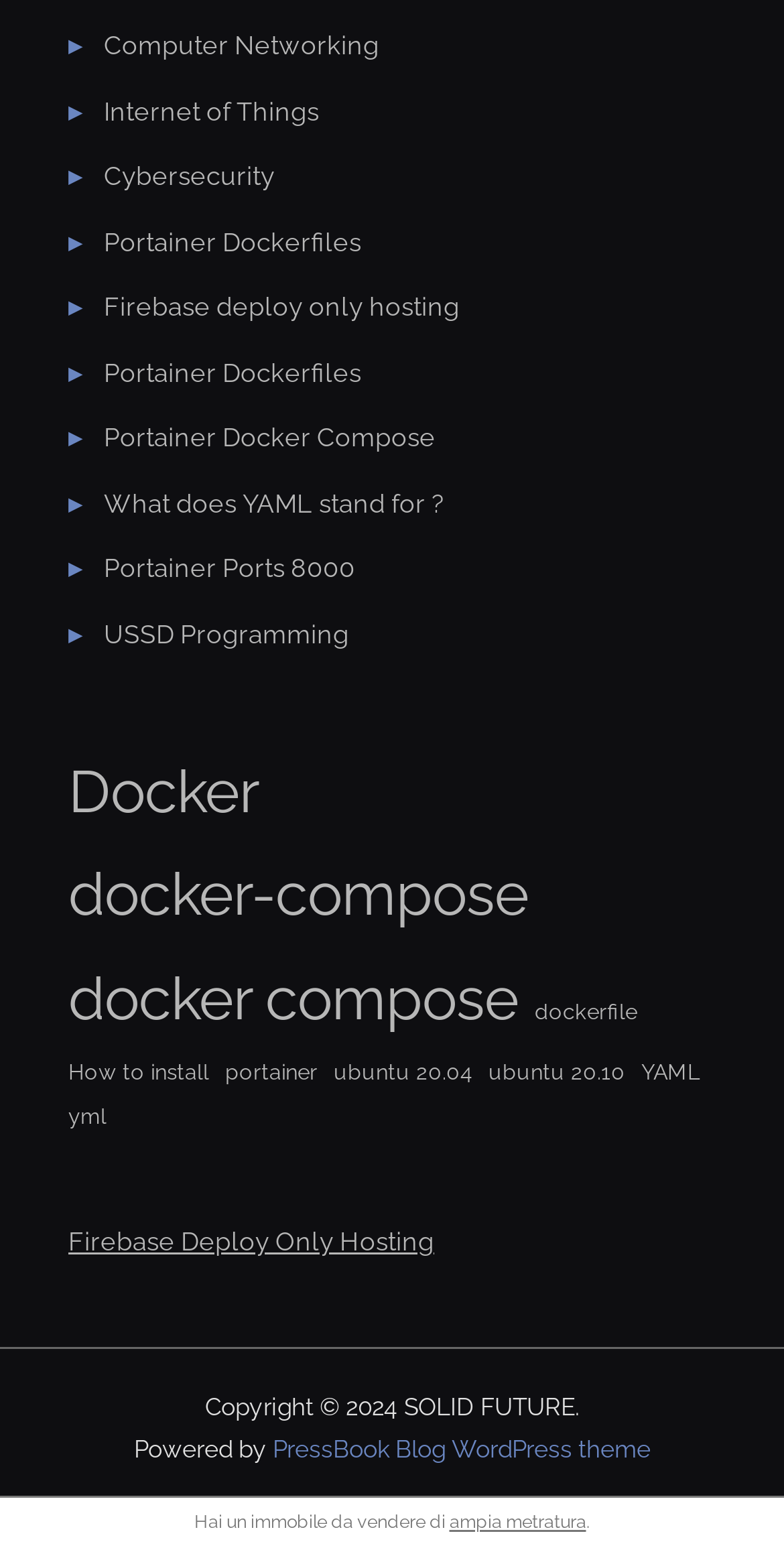Find the bounding box coordinates for the area that must be clicked to perform this action: "read the blog".

None